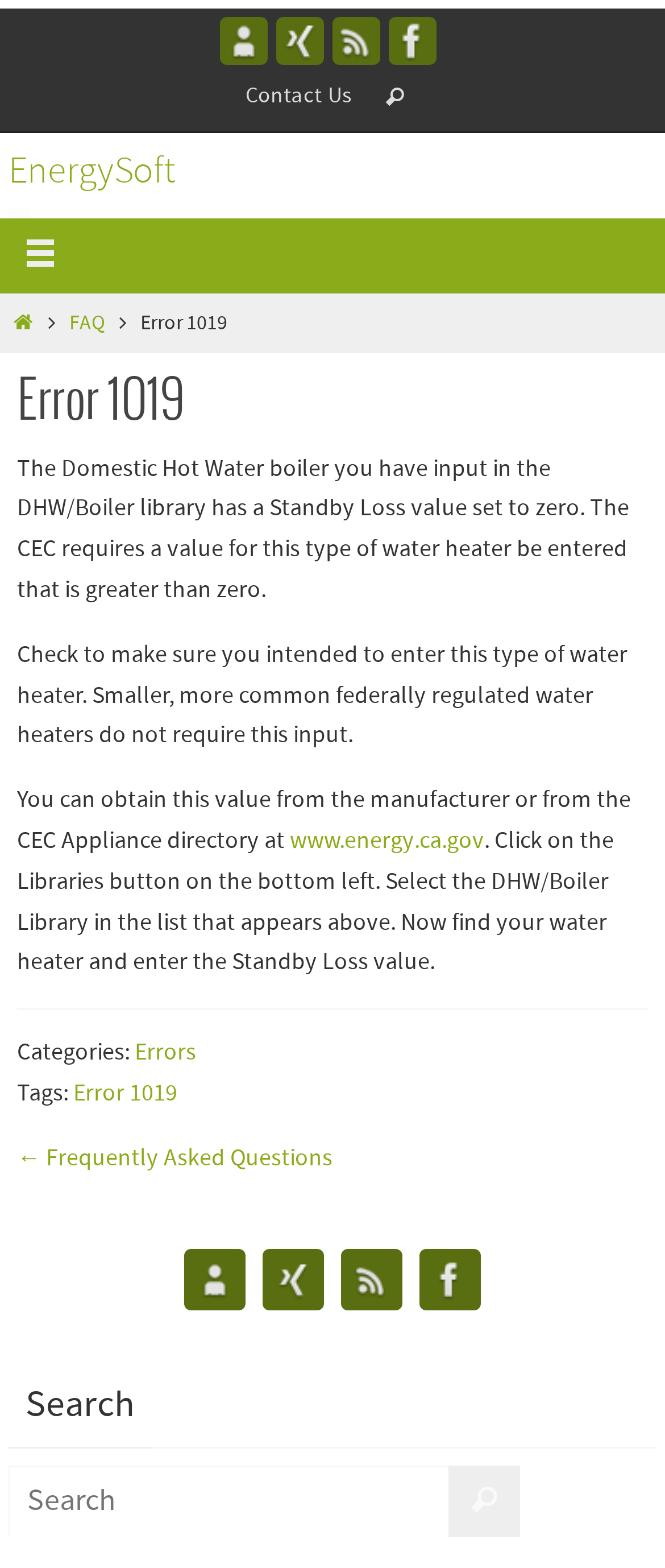Answer the question below with a single word or a brief phrase: 
What is the purpose of the CEC Appliance directory?

To obtain Standby Loss value